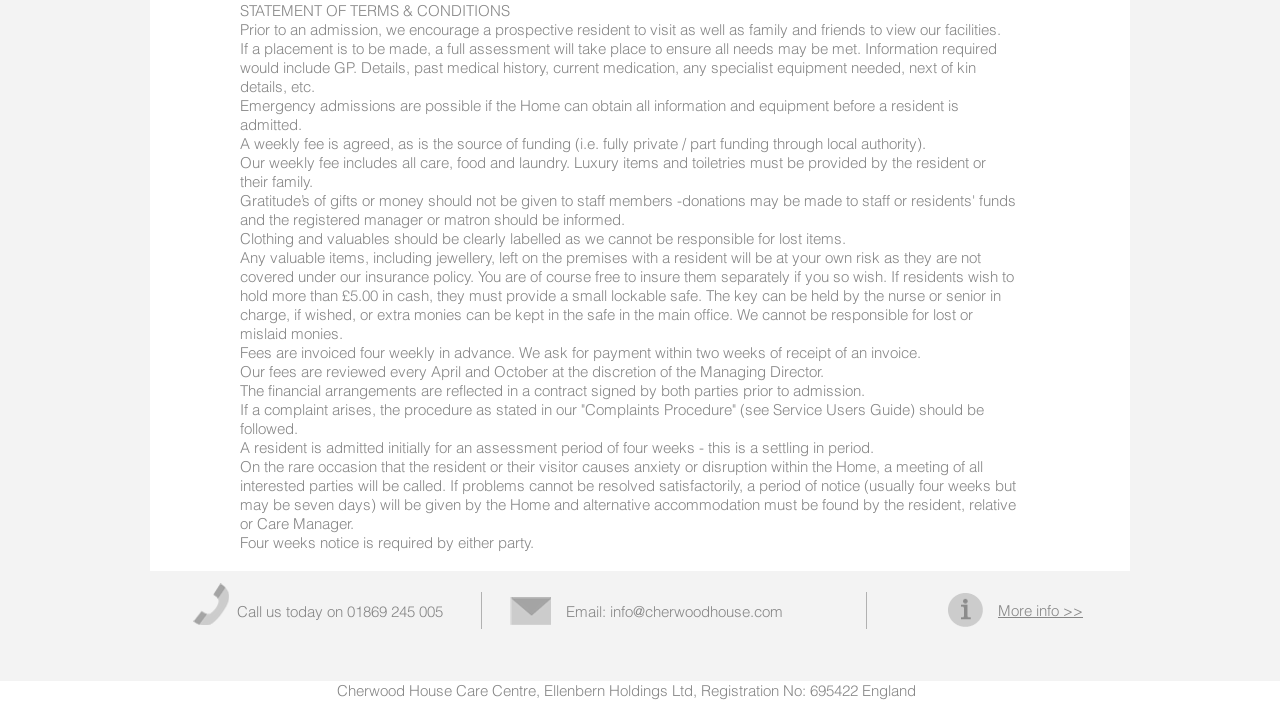Based on the element description, predict the bounding box coordinates (top-left x, top-left y, bottom-right x, bottom-right y) for the UI element in the screenshot: More info >>

[0.78, 0.853, 0.846, 0.88]